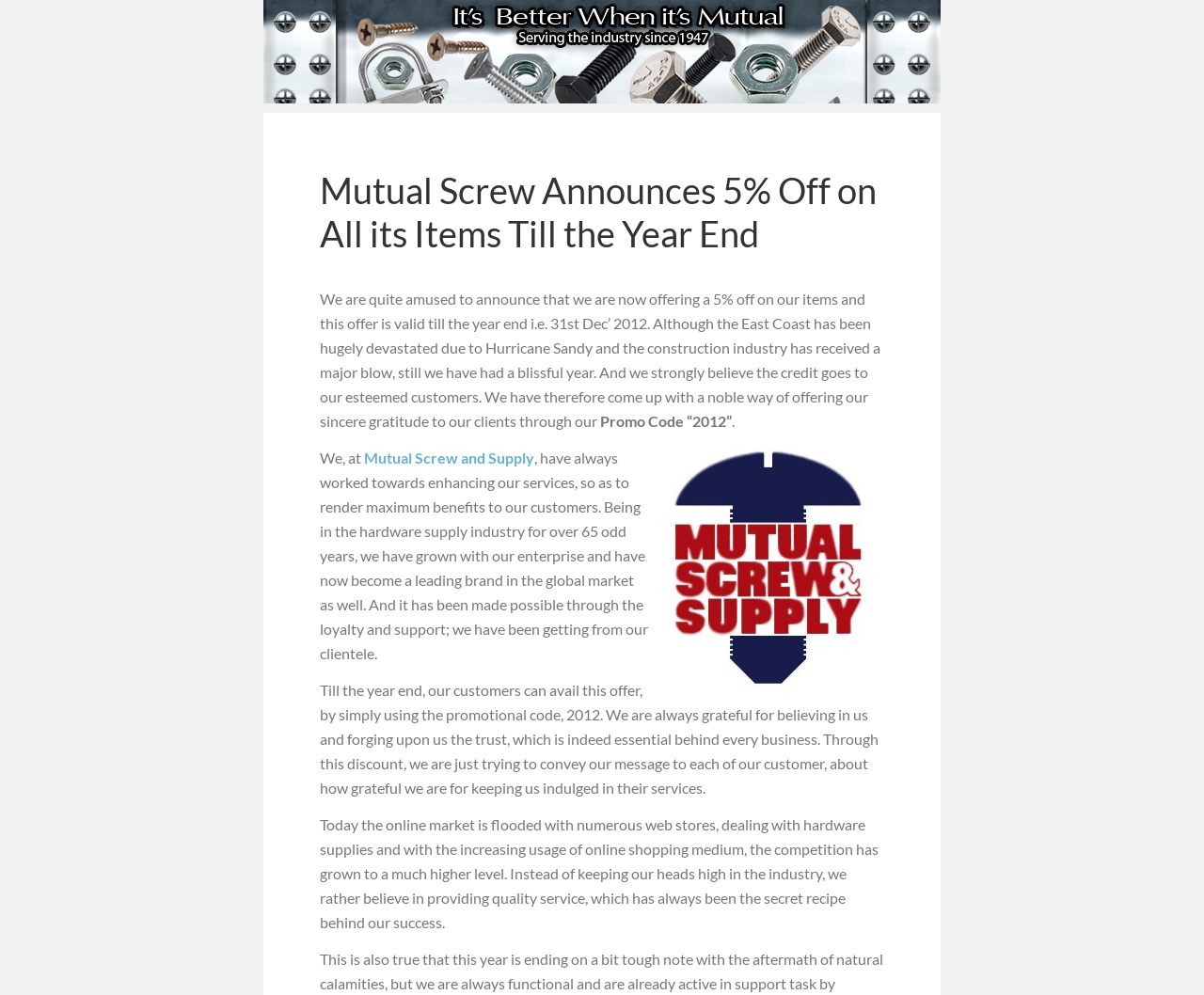How long has Mutual Screw and Supply been in the industry?
Please answer using one word or phrase, based on the screenshot.

over 65 years